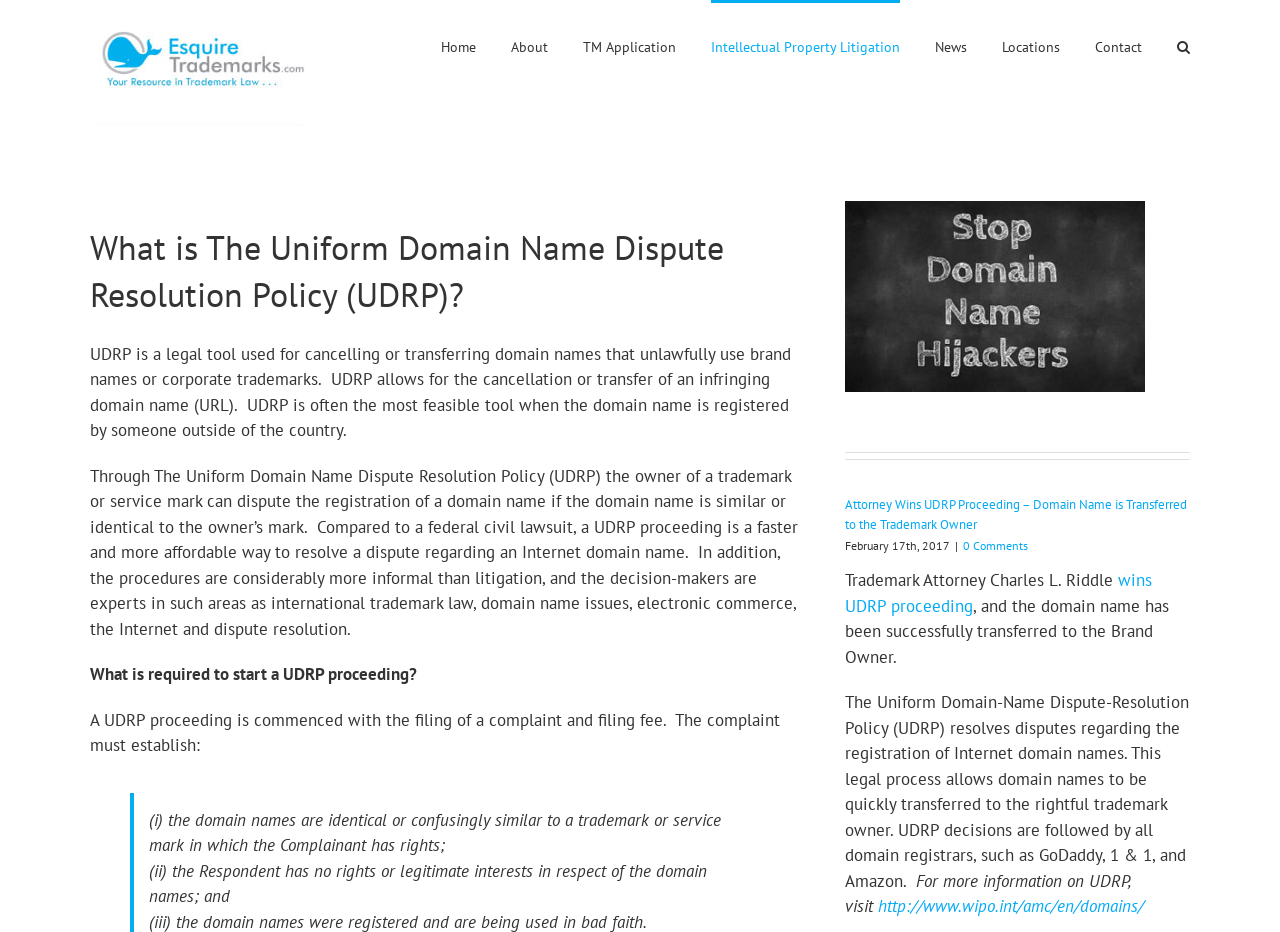Find and provide the bounding box coordinates for the UI element described here: "alt="EsquireTrademarks.com Logo"". The coordinates should be given as four float numbers between 0 and 1: [left, top, right, bottom].

[0.07, 0.0, 0.248, 0.135]